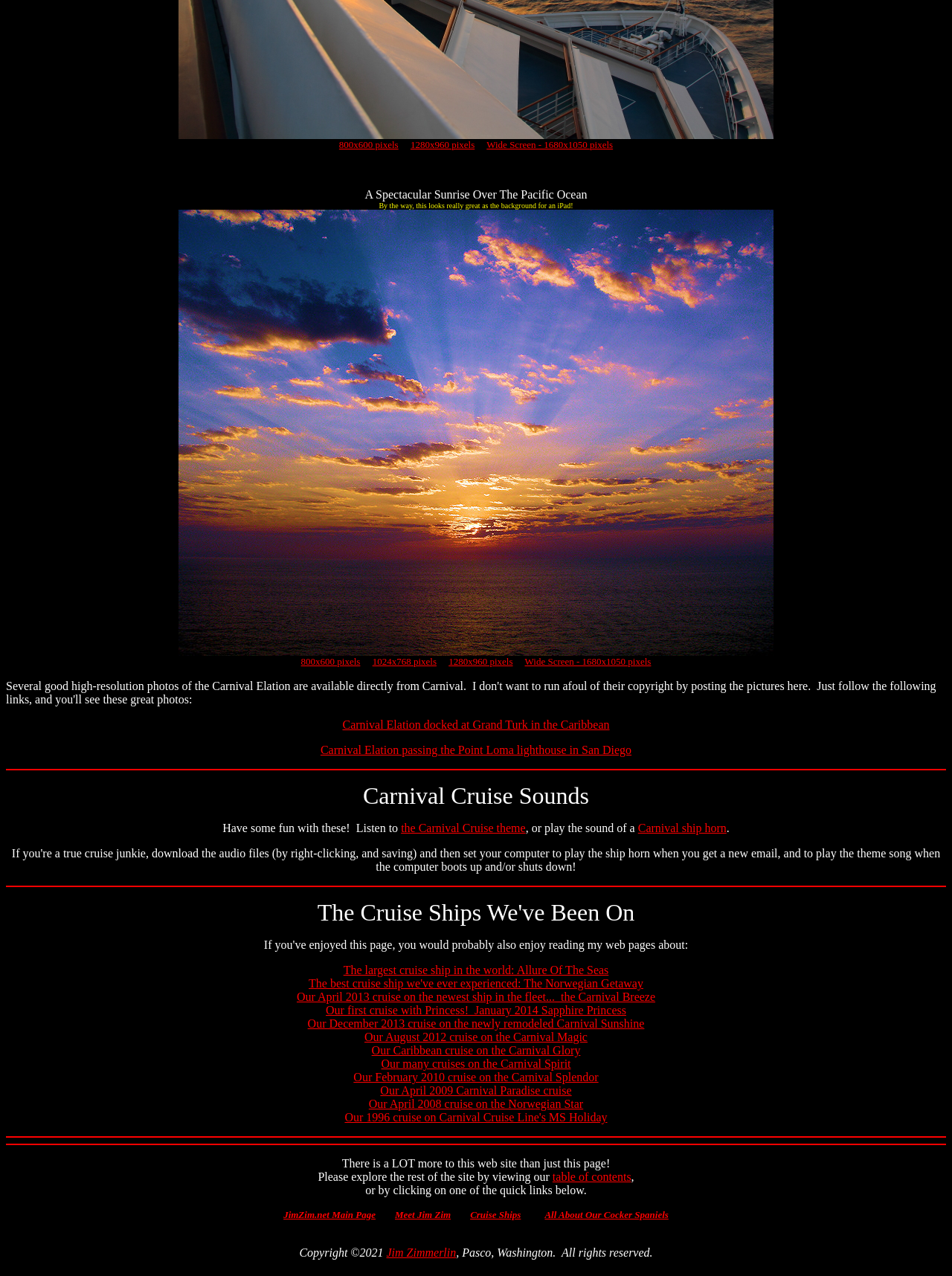Please identify the bounding box coordinates of the clickable area that will fulfill the following instruction: "Visit JimZim.net Main Page". The coordinates should be in the format of four float numbers between 0 and 1, i.e., [left, top, right, bottom].

[0.298, 0.948, 0.395, 0.956]